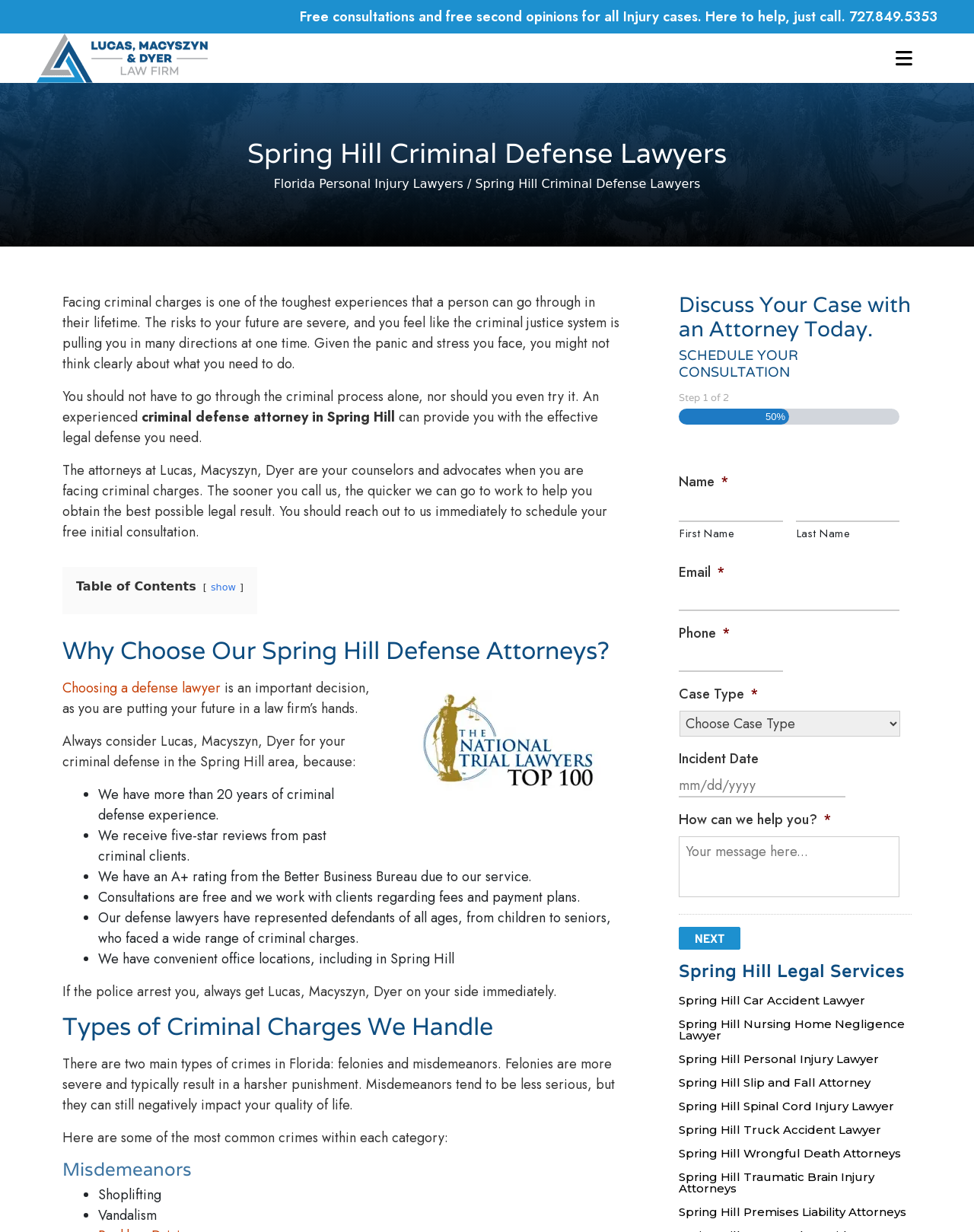Extract the main headline from the webpage and generate its text.

Spring Hill Criminal Defense Lawyers